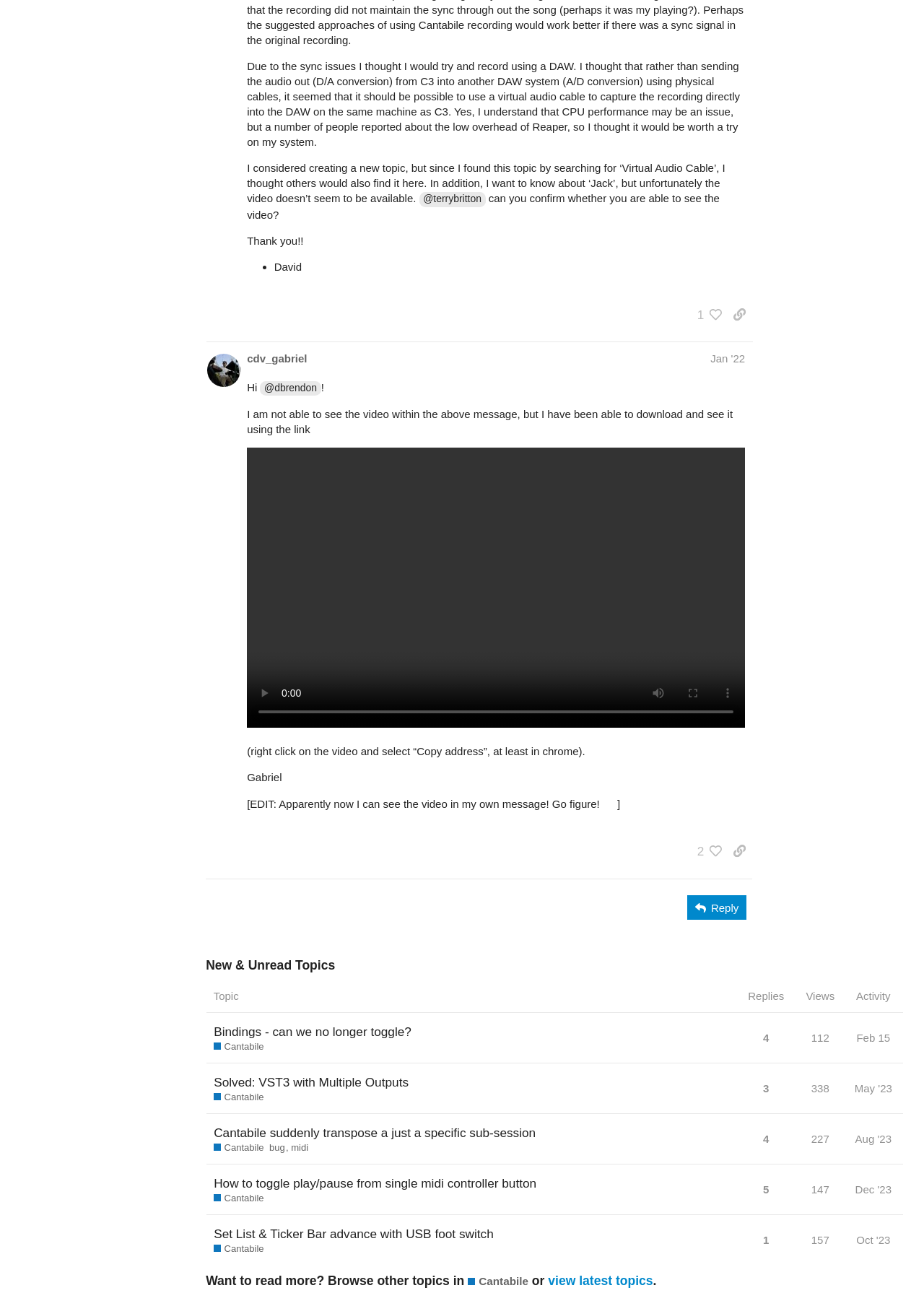Pinpoint the bounding box coordinates of the area that must be clicked to complete this instruction: "Copy a link to the post by @terrybritton".

[0.786, 0.231, 0.815, 0.25]